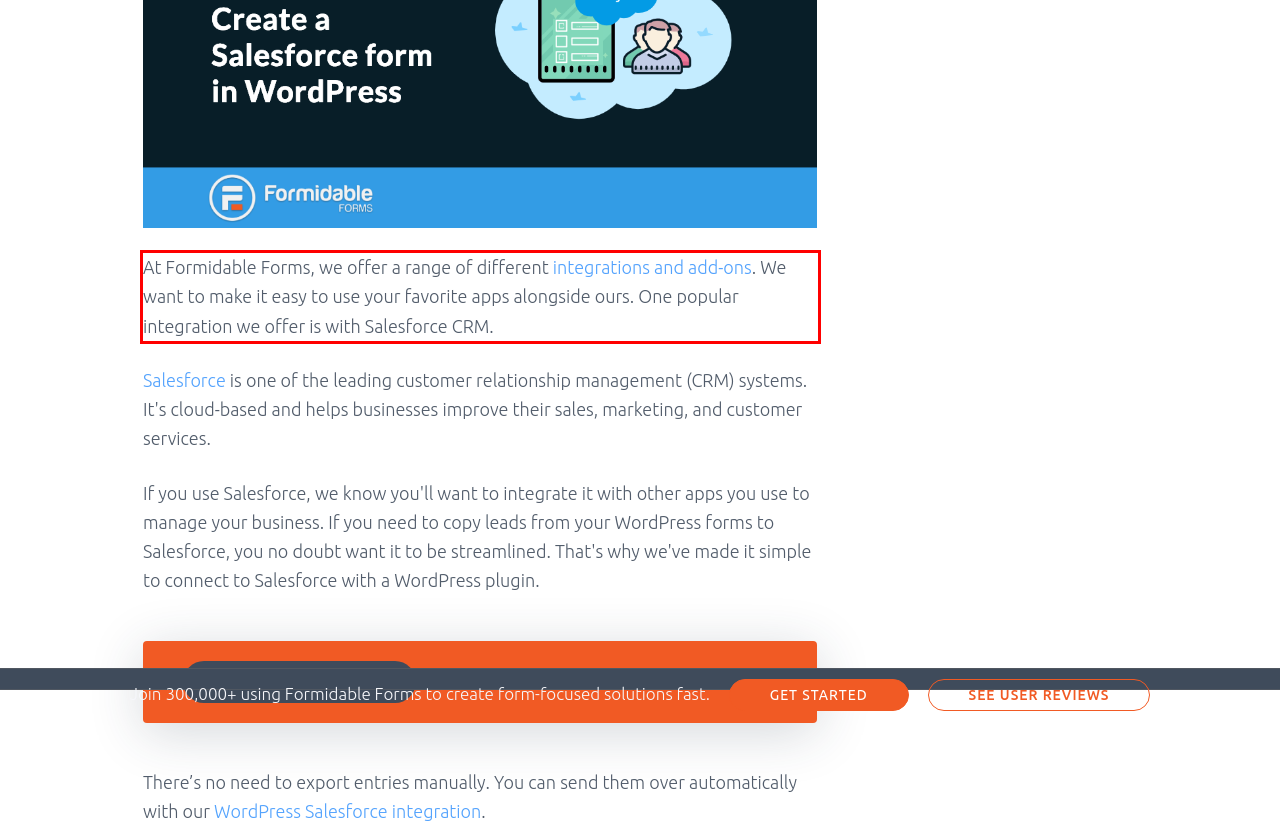With the given screenshot of a webpage, locate the red rectangle bounding box and extract the text content using OCR.

At Formidable Forms, we offer a range of different integrations and add-ons. We want to make it easy to use your favorite apps alongside ours. One popular integration we offer is with Salesforce CRM.